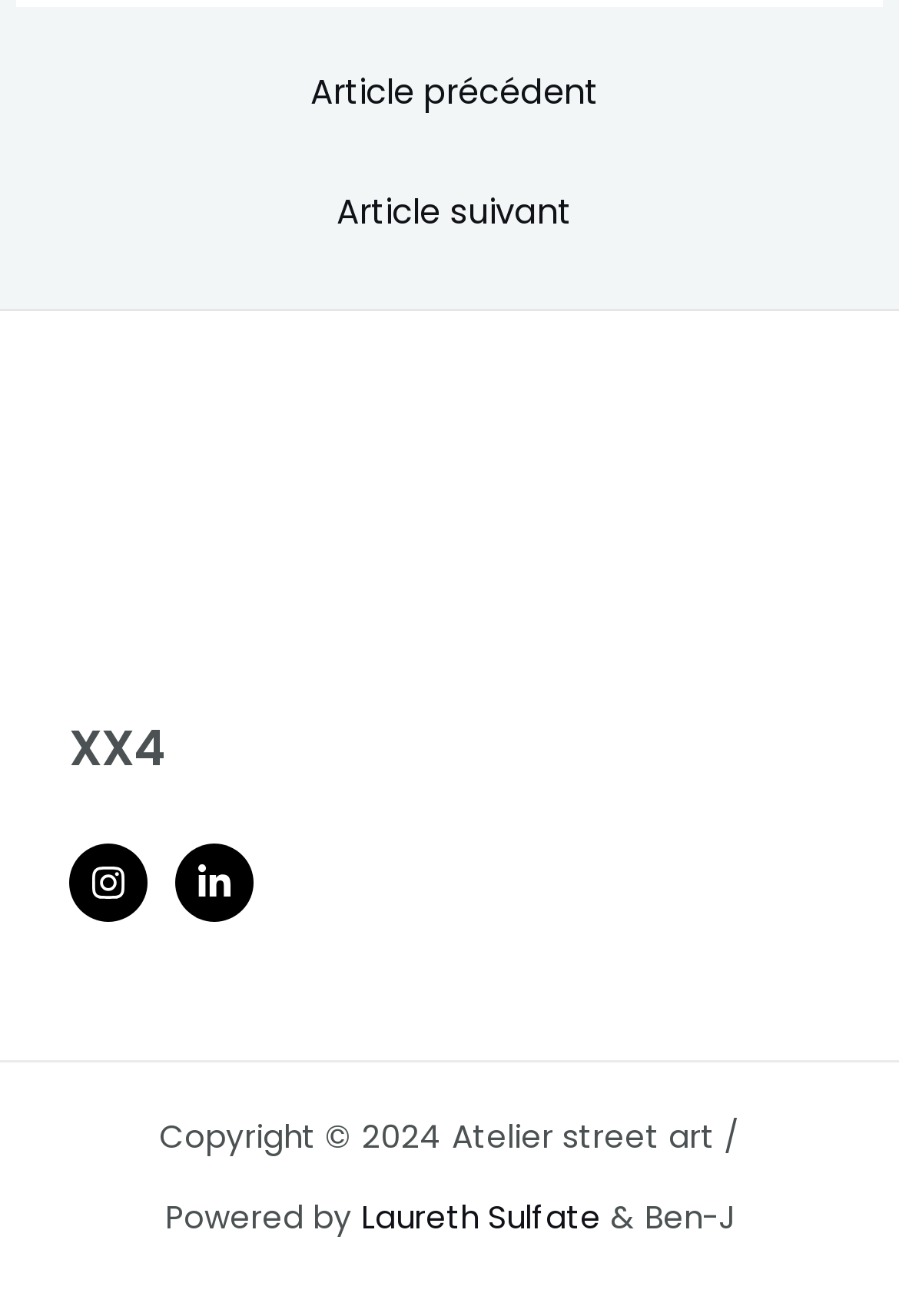Locate the bounding box of the UI element based on this description: "aria-label="Instagram"". Provide four float numbers between 0 and 1 as [left, top, right, bottom].

[0.077, 0.64, 0.164, 0.7]